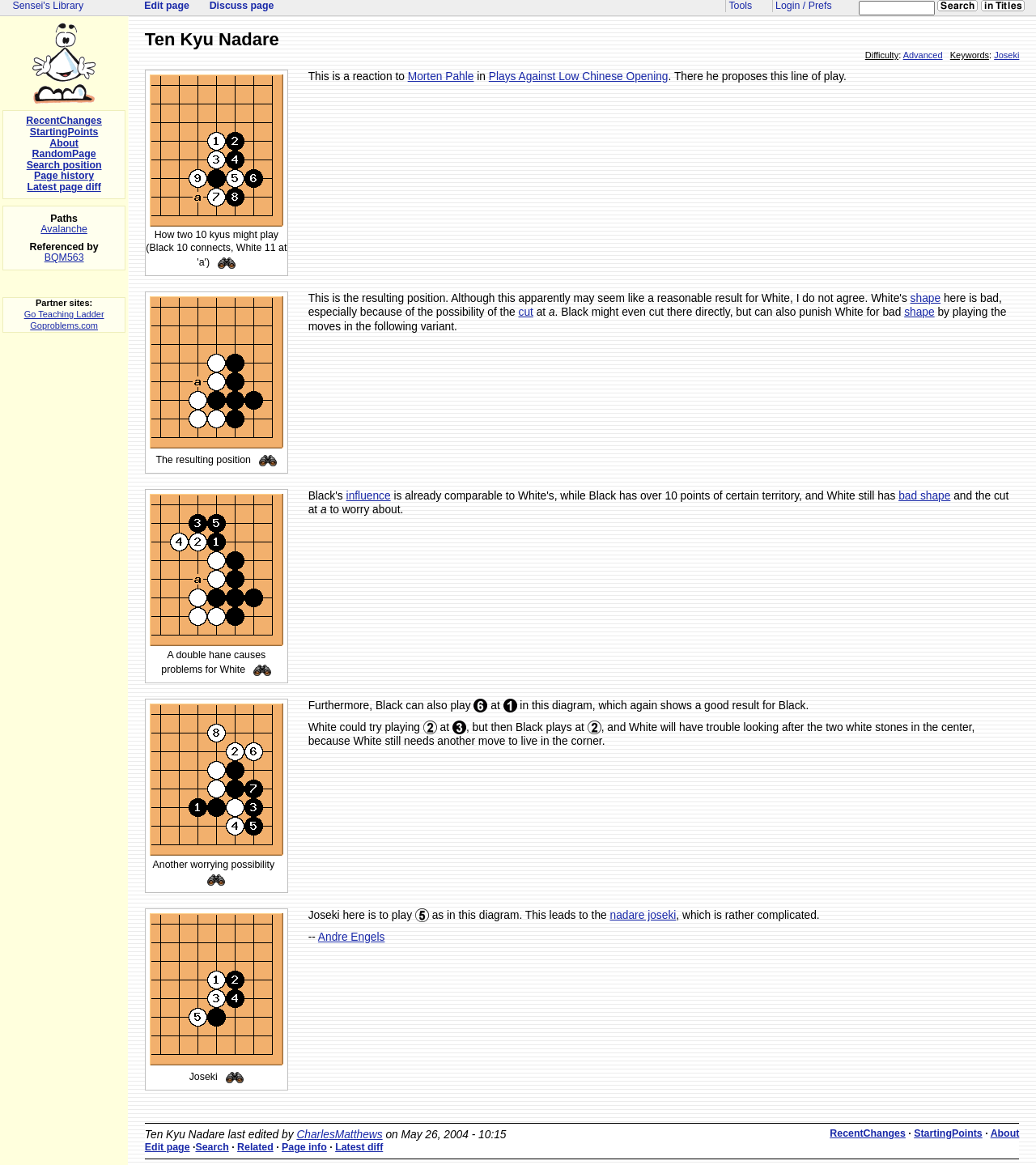Specify the bounding box coordinates of the element's area that should be clicked to execute the given instruction: "View diagram". The coordinates should be four float numbers between 0 and 1, i.e., [left, top, right, bottom].

[0.144, 0.187, 0.273, 0.196]